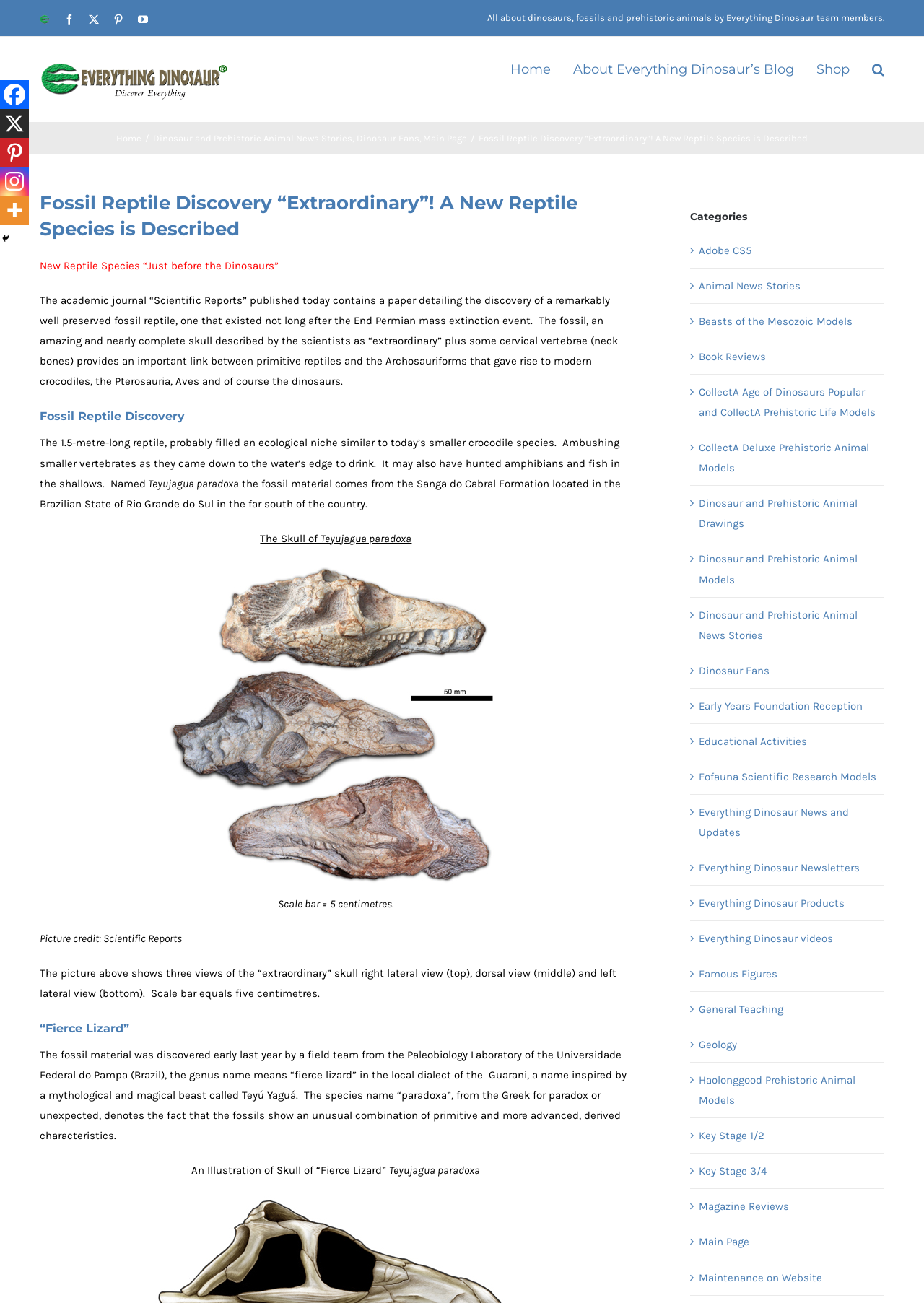Answer the following inquiry with a single word or phrase:
What is the name of the journal that published the paper?

Scientific Reports